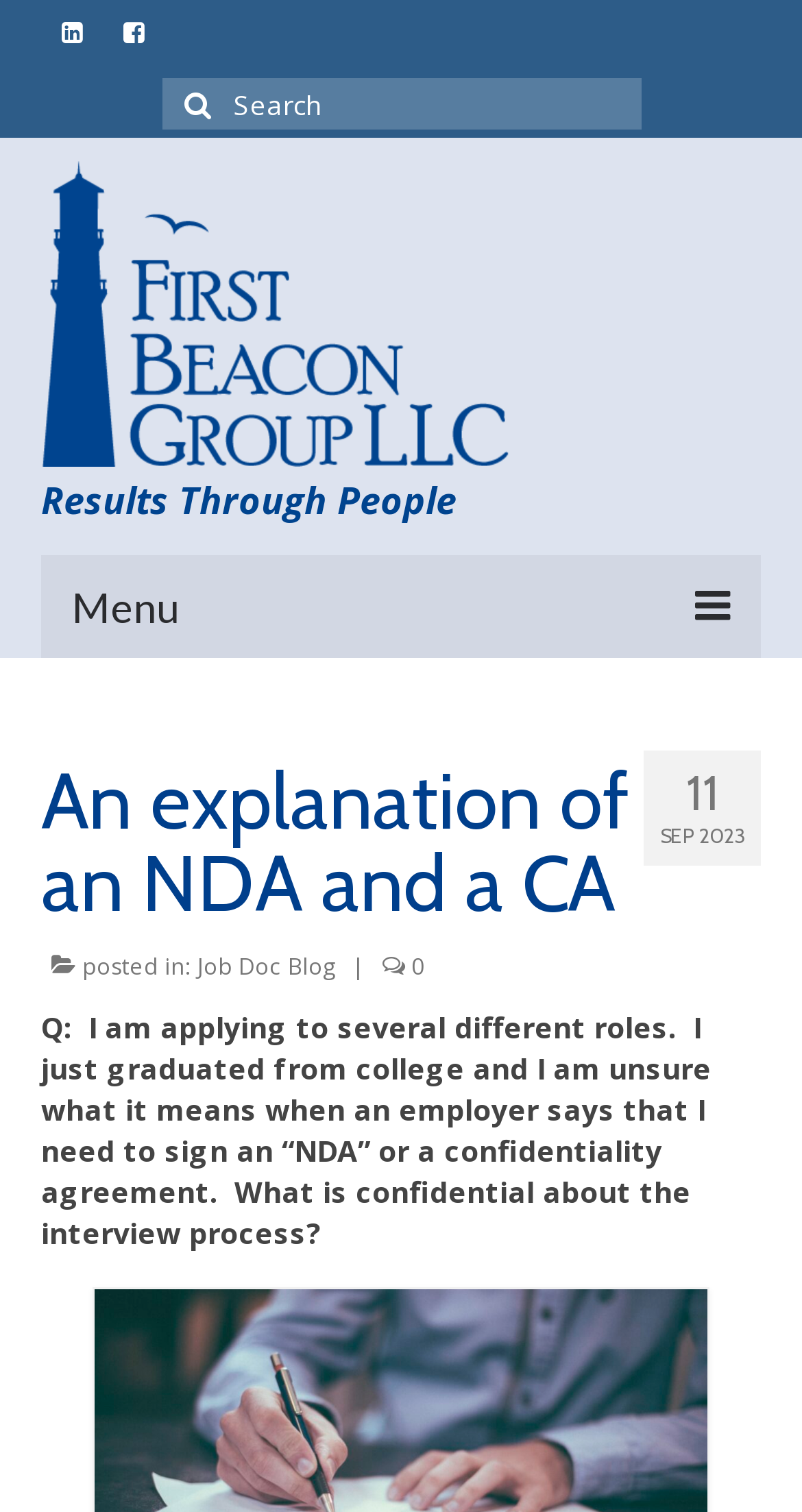Explain in detail what you observe on this webpage.

This webpage is about explaining the concept of a Non-Disclosure Agreement (NDA) and a Confidentiality Agreement (CA) in the context of job applications. At the top left corner, there is a logo of First Beacon Group LLC, accompanied by a tagline "Results Through People". 

Below the logo, there is a search bar with a search button and a placeholder text "Search for:". On the top right corner, there are two icons, one for Facebook and one for LinkedIn. 

The main content of the webpage is divided into two sections. The first section is a navigation menu with links to different pages, including "Home", "What We Do", "How We Do It", "Experience Counts", and "Client Success Stories". The "Client Success Stories" link has a subheading "SEP 2023" on its right side.

The second section is the main article, which starts with a heading "An explanation of an NDA and a CA". Below the heading, there is a subheading "posted in: Job Doc Blog" with a separator "|" and a number "0" on its right side. The article then proceeds to explain the concept of NDA and CA in the context of job applications, with a scenario where a recent college graduate is unsure about what it means when an employer asks them to sign an NDA or a confidentiality agreement during the interview process.